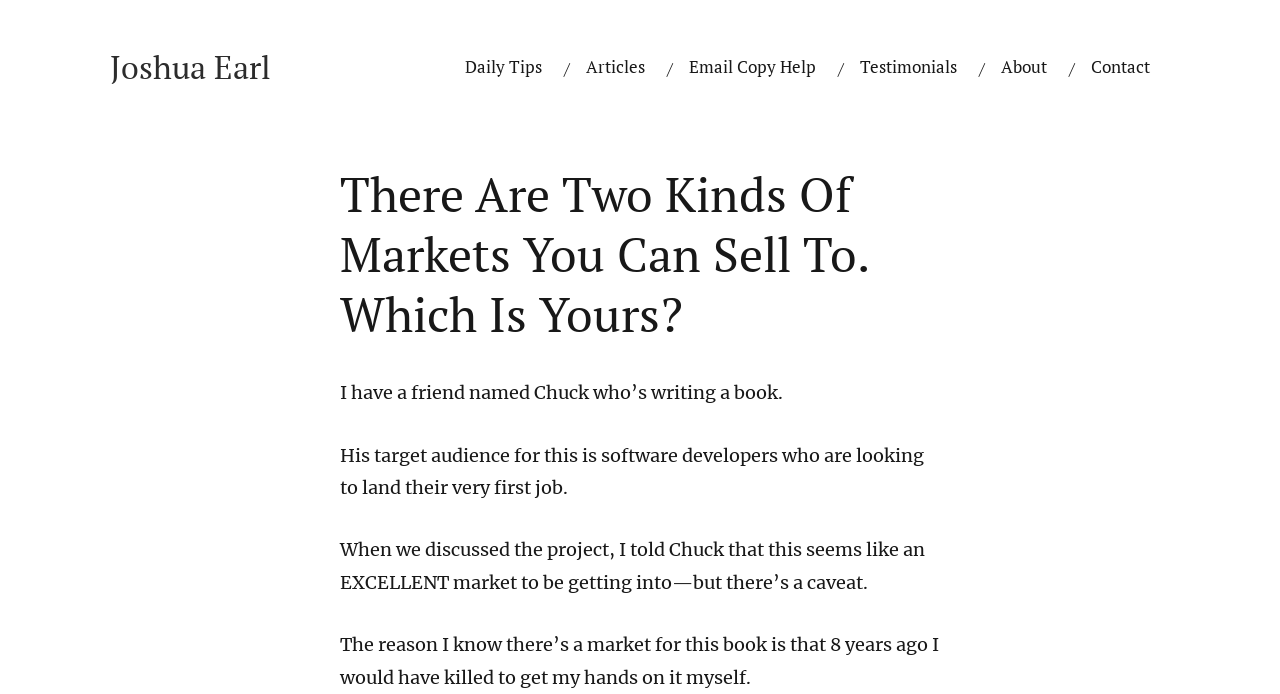Locate the bounding box coordinates for the element described below: "Joshua Earl". The coordinates must be four float values between 0 and 1, formatted as [left, top, right, bottom].

[0.086, 0.066, 0.212, 0.127]